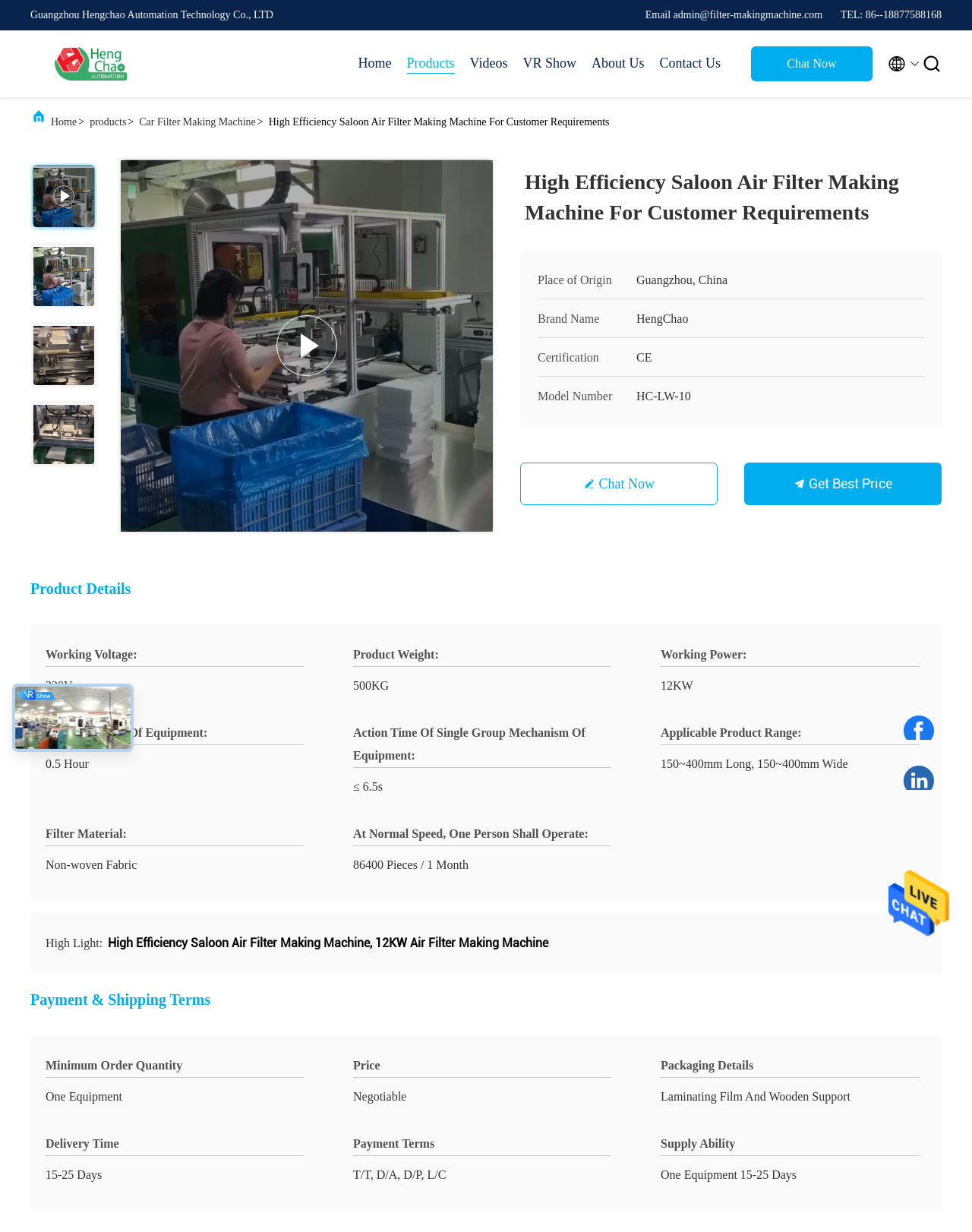Describe all the significant parts and information present on the webpage.

This webpage is about a High Efficiency Saloon Air Filter Making Machine, specifically designed for customer requirements. At the top, there is a navigation menu with links to "Home", "Products", "Videos", "VR Show", "About Us", and "Contact Us". Below the navigation menu, there is a company information section with the company name "Guangzhou Hengchao Automation Technology Co., LTD", email address, and phone number.

On the left side, there is a sidebar with a "Send Message" link and an image, as well as a "Chat Now" link and an image. Below the sidebar, there is a table with product details, including place of origin, brand name, certification, model number, and other specifications.

In the main content area, there is a heading that reads "High Efficiency Saloon Air Filter Making Machine For Customer Requirements". Below the heading, there are several images of the product. Following the images, there is a table with product specifications, including working voltage, product weight, working power, exchange time of equipment, action time of single group mechanism of equipment, applicable product range, filter material, and other details.

Further down, there is a section highlighting the product's features, including its high efficiency and 12KW air filter making machine capabilities. Below this section, there is a "Payment & Shipping Terms" section with details on minimum order quantity, price, packaging details, delivery time, and payment terms.

Throughout the webpage, there are various buttons and links, including "Chat Now", "Get Best Price", and "Send Message", which allow users to interact with the company and inquire about the product.